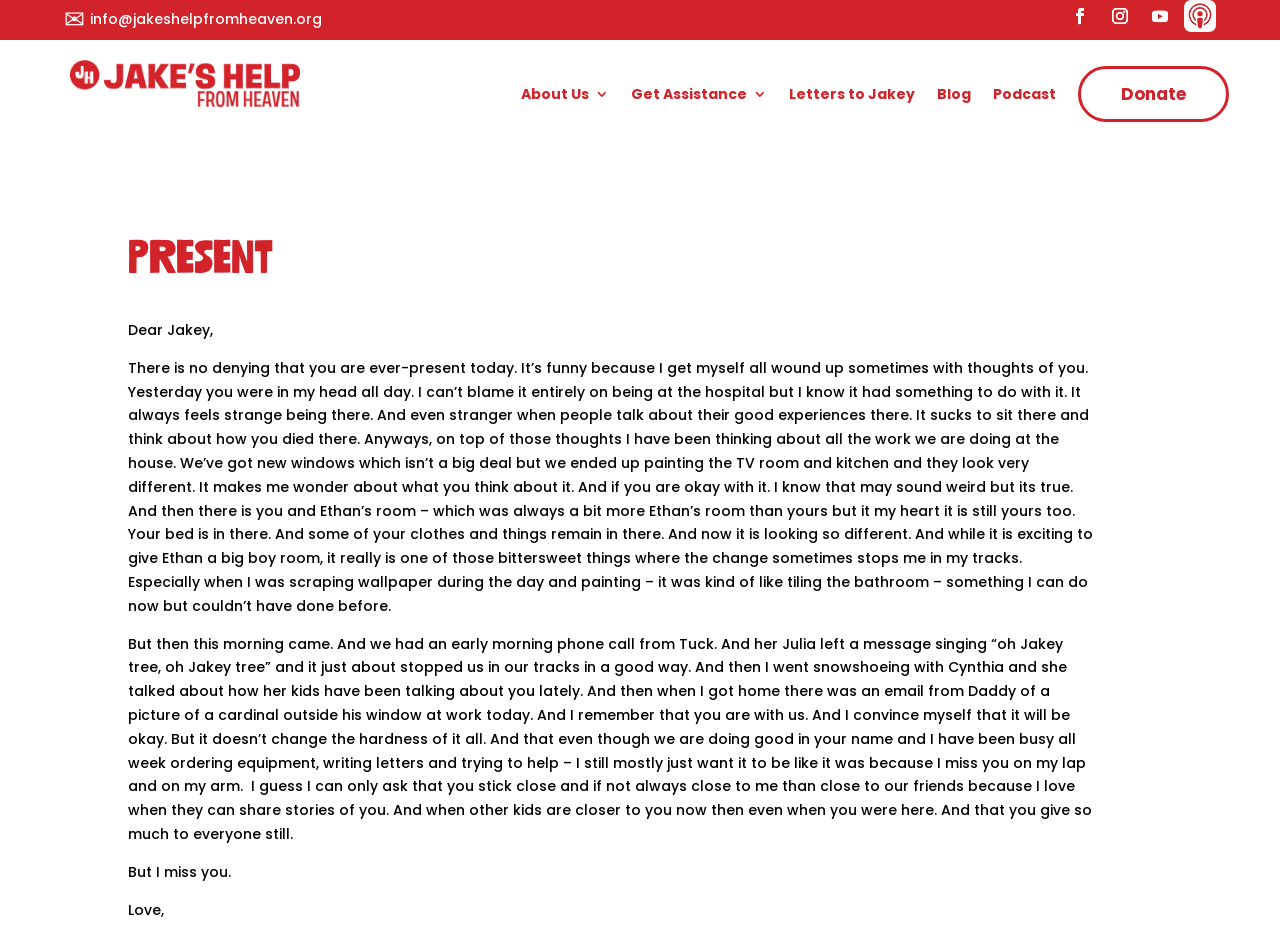Provide the bounding box for the UI element matching this description: "Get Assistance".

[0.493, 0.094, 0.599, 0.117]